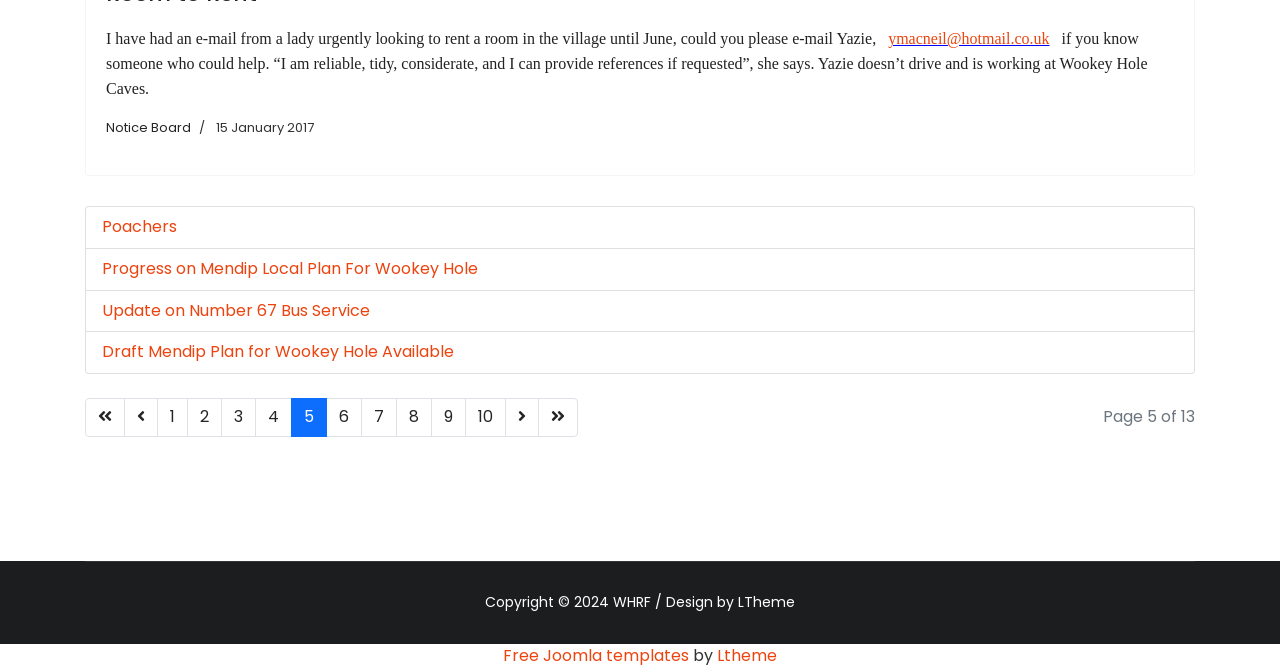How many pages are there in total? Based on the image, give a response in one word or a short phrase.

13